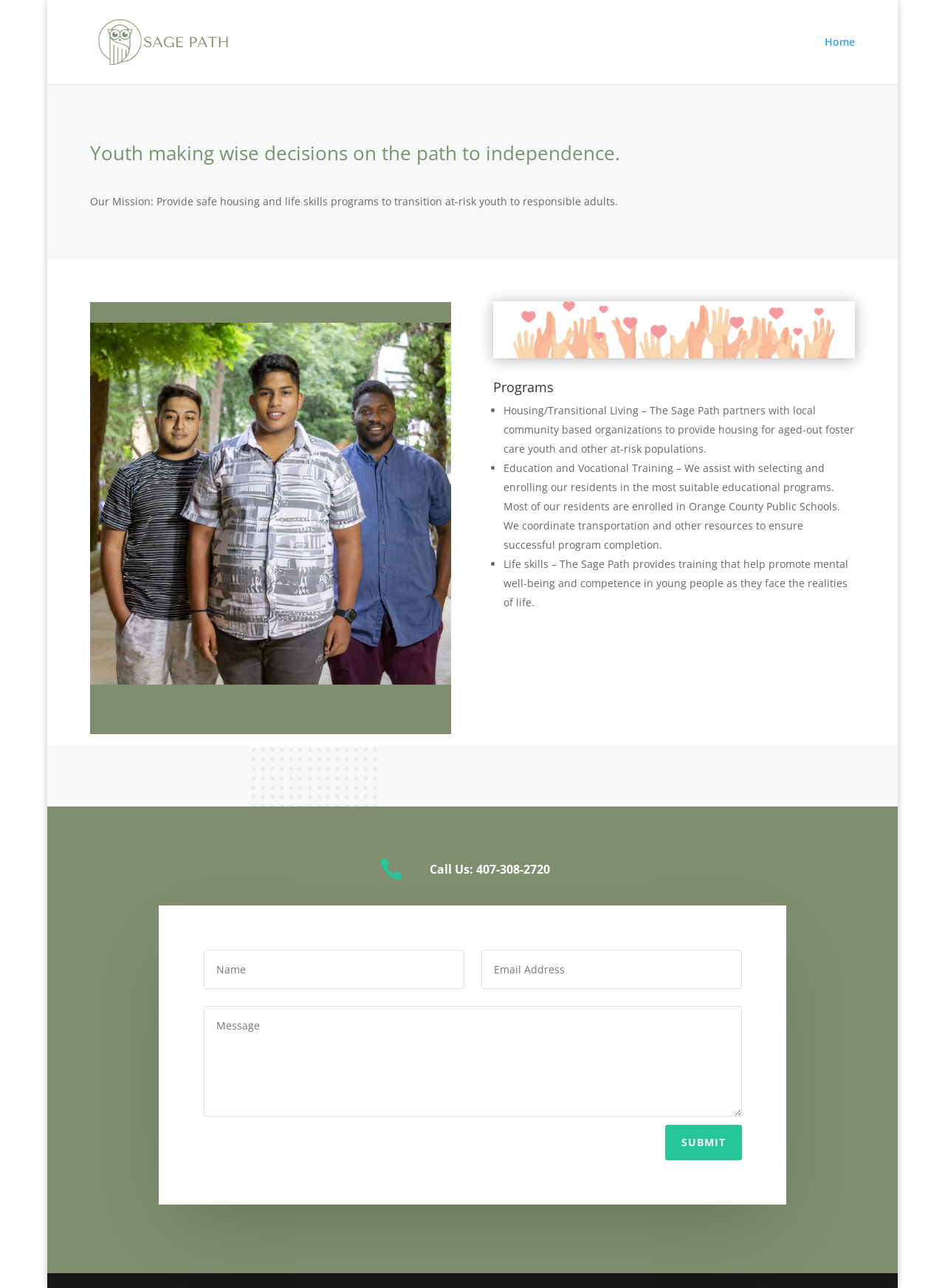Identify the bounding box of the HTML element described here: "Home". Provide the coordinates as four float numbers between 0 and 1: [left, top, right, bottom].

[0.873, 0.029, 0.905, 0.065]